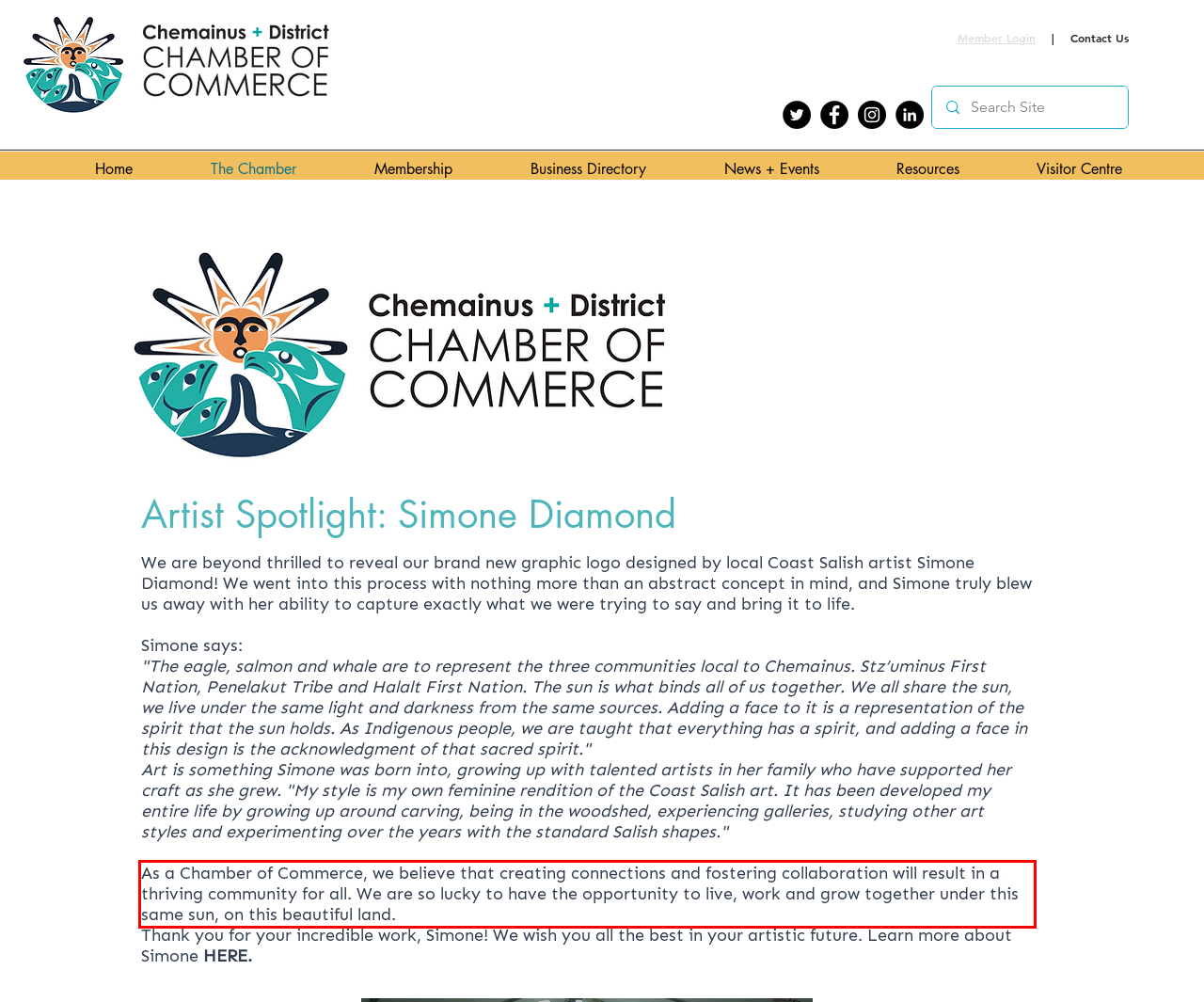View the screenshot of the webpage and identify the UI element surrounded by a red bounding box. Extract the text contained within this red bounding box.

As a Chamber of Commerce, we believe that creating connections and fostering collaboration will result in a thriving community for all. We are so lucky to have the opportunity to live, work and grow together under this same sun, on this beautiful land.